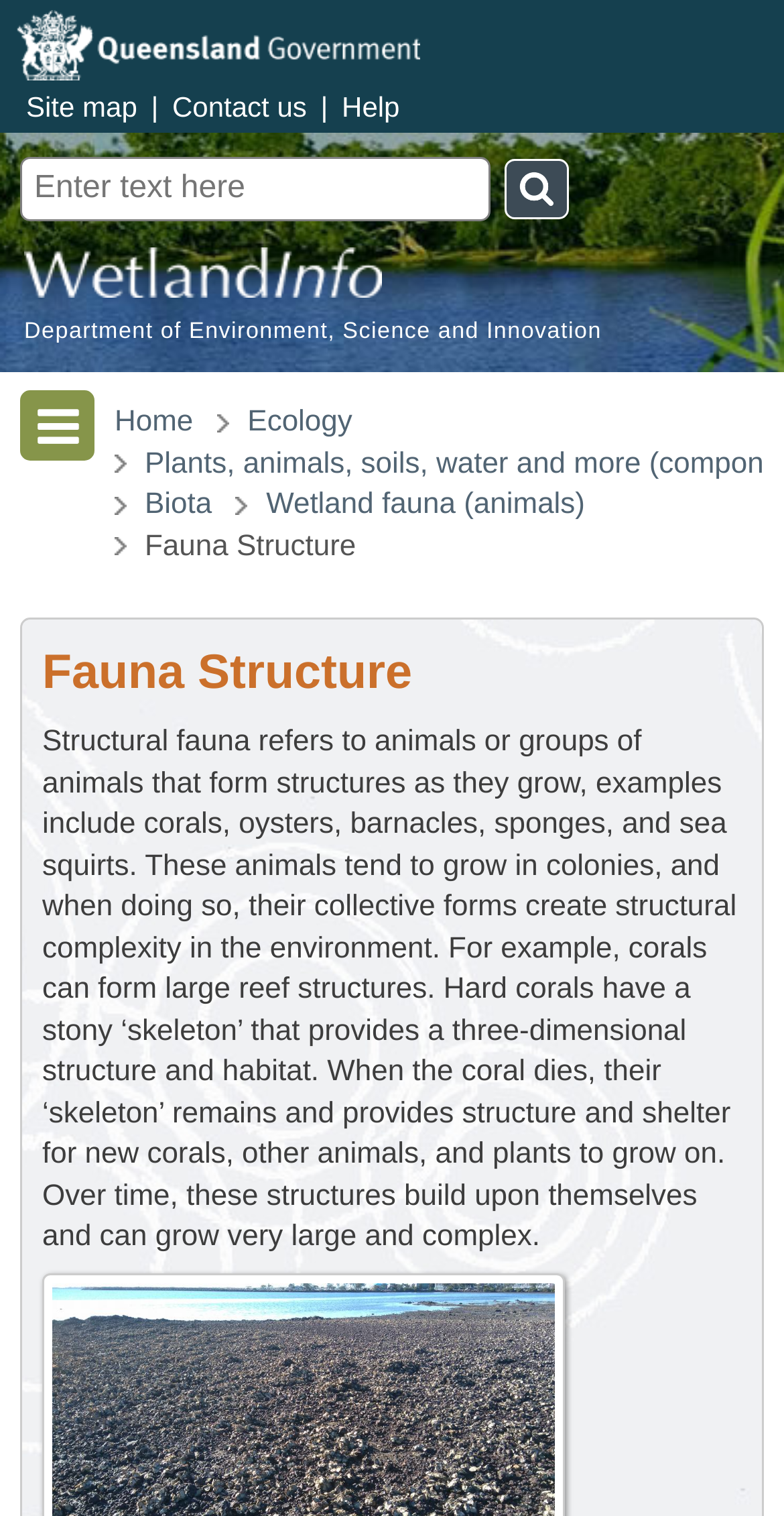Specify the bounding box coordinates of the area to click in order to follow the given instruction: "Search for something."

[0.645, 0.105, 0.727, 0.145]